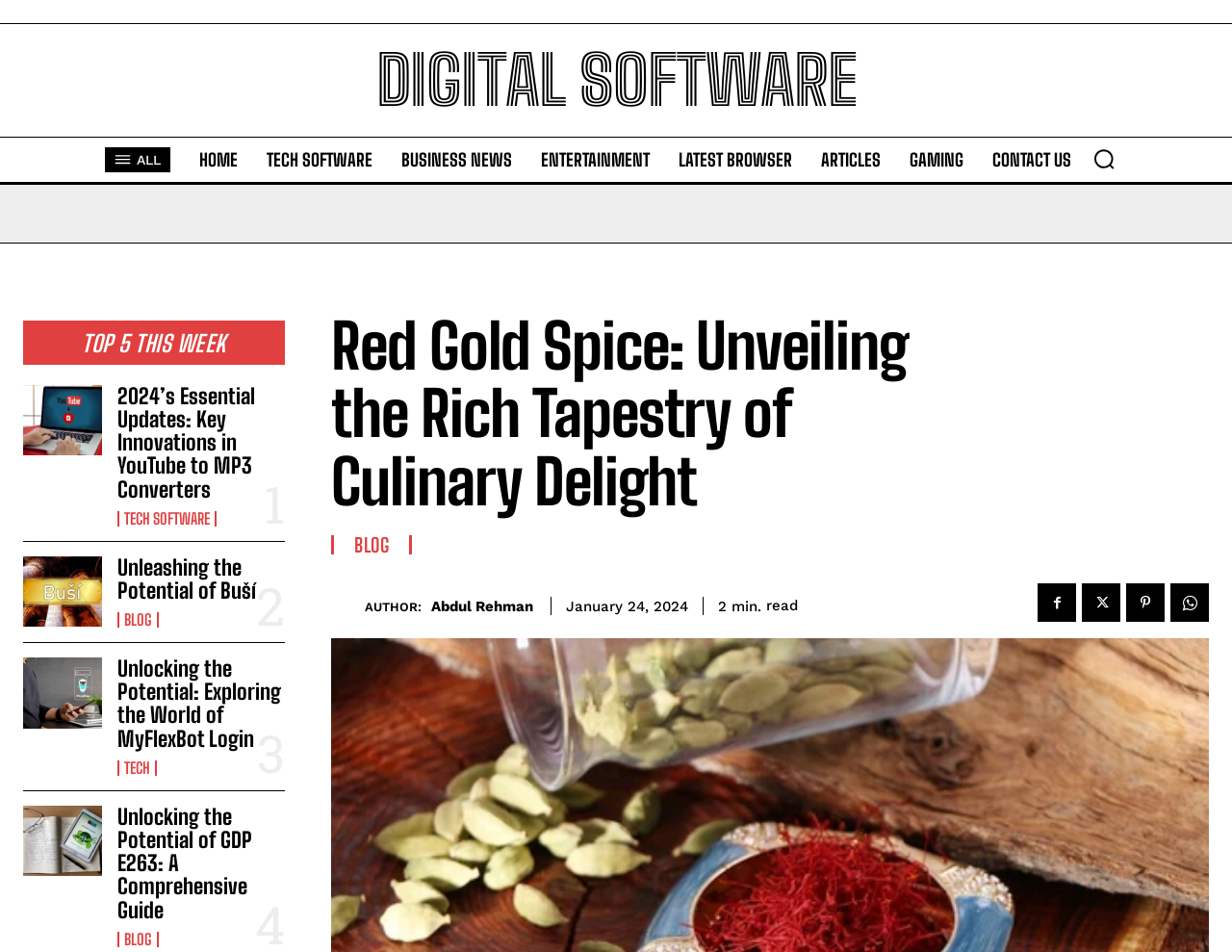Kindly respond to the following question with a single word or a brief phrase: 
What is the category of the article '2024’s Essential Updates: Key Innovations in YouTube to MP3 Converters'?

TECH SOFTWARE